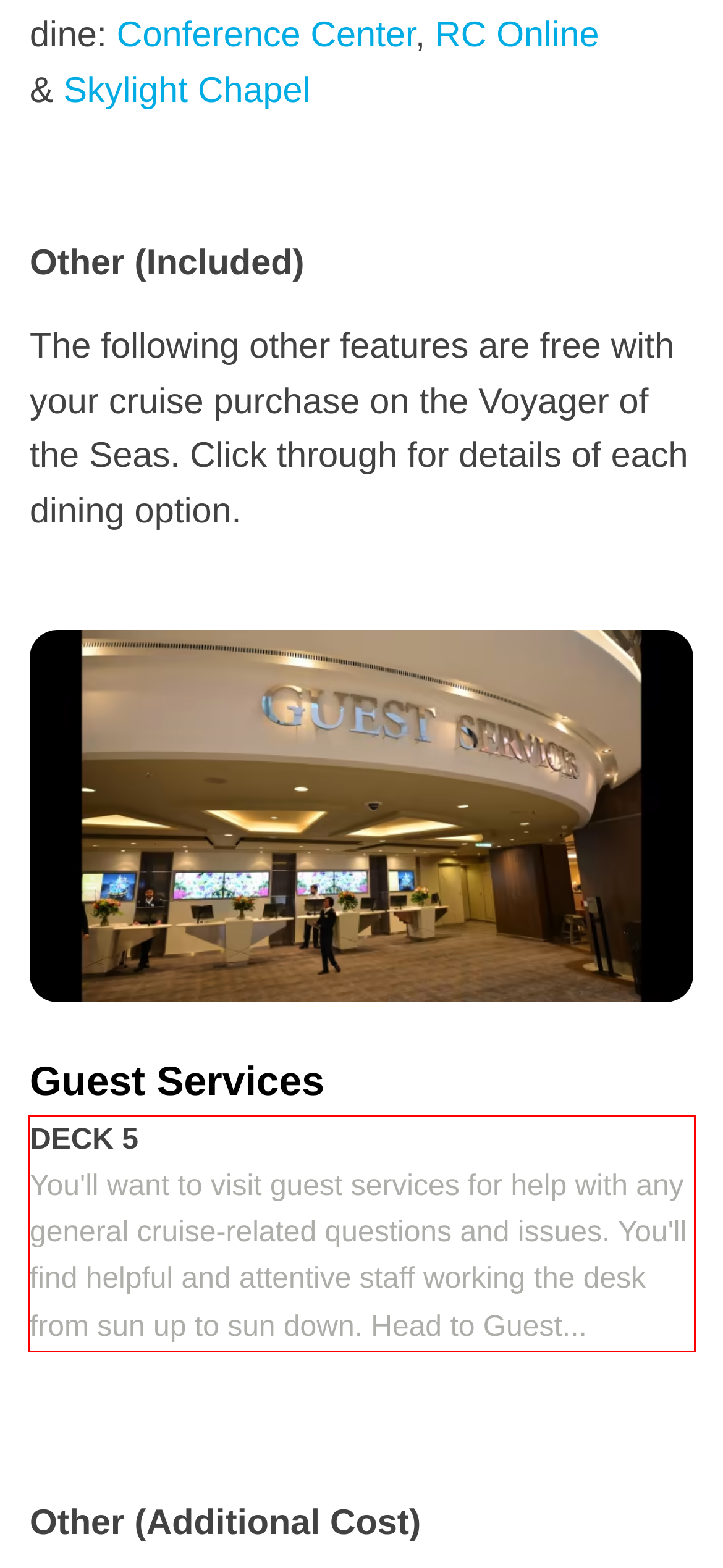You are provided with a screenshot of a webpage that includes a UI element enclosed in a red rectangle. Extract the text content inside this red rectangle.

DECK 5 You'll want to visit guest services for help with any general cruise-related questions and issues. You'll find helpful and attentive staff working the desk from sun up to sun down. Head to Guest...